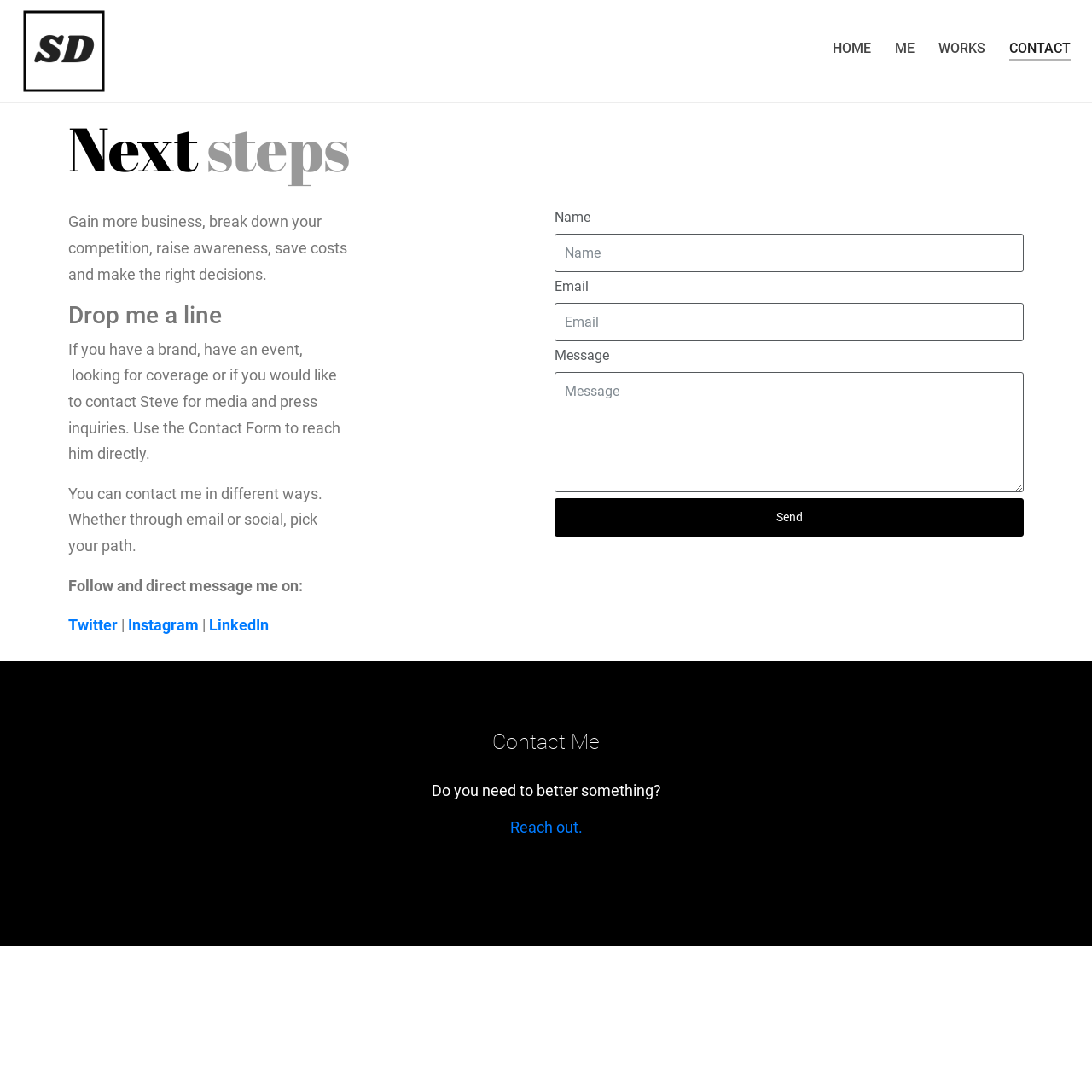What is the required field in the contact form?
Answer the question with a single word or phrase, referring to the image.

Email